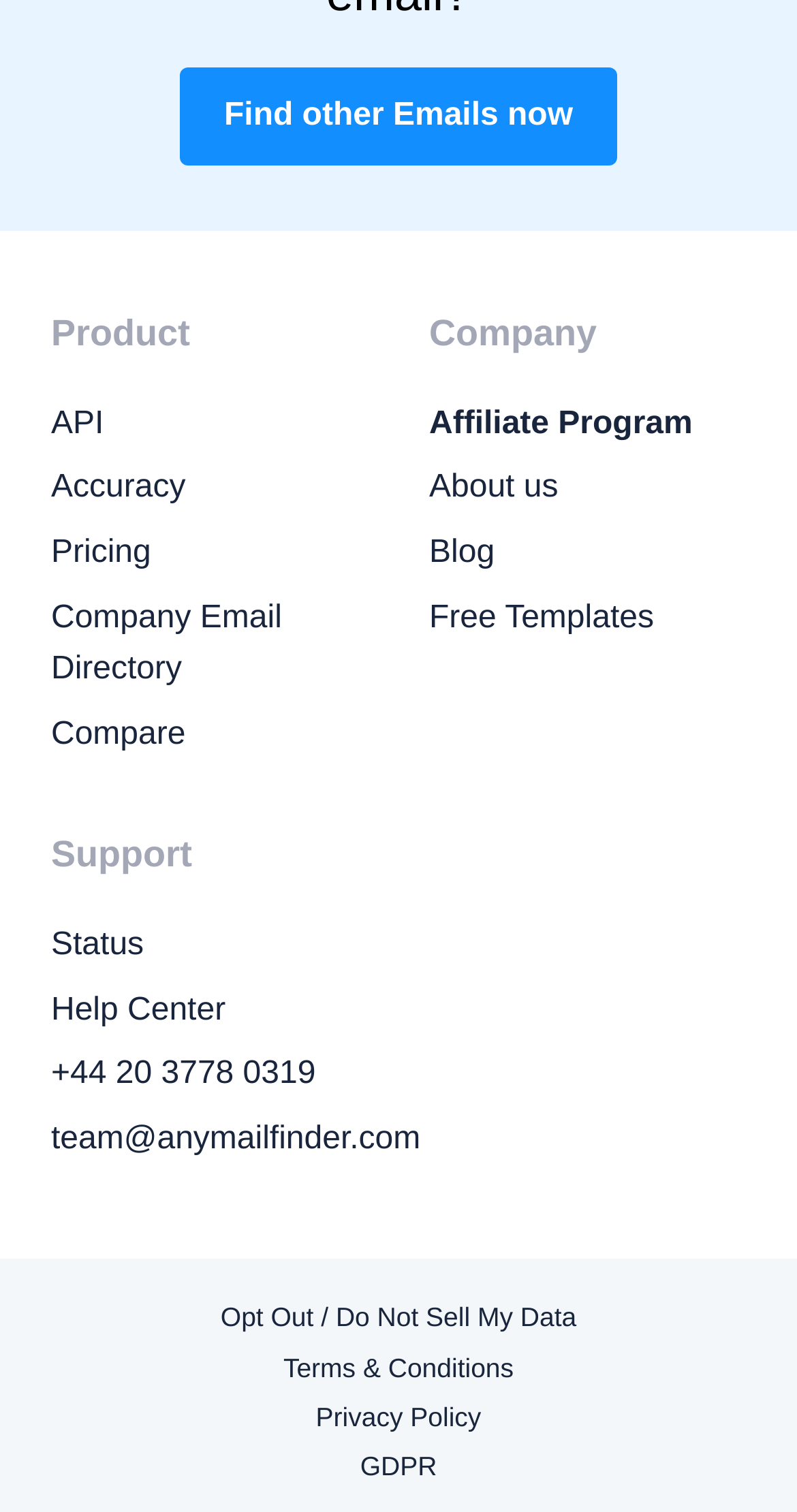What is the purpose of the link 'Opt Out / Do Not Sell My Data'?
Look at the image and answer the question with a single word or phrase.

Data privacy